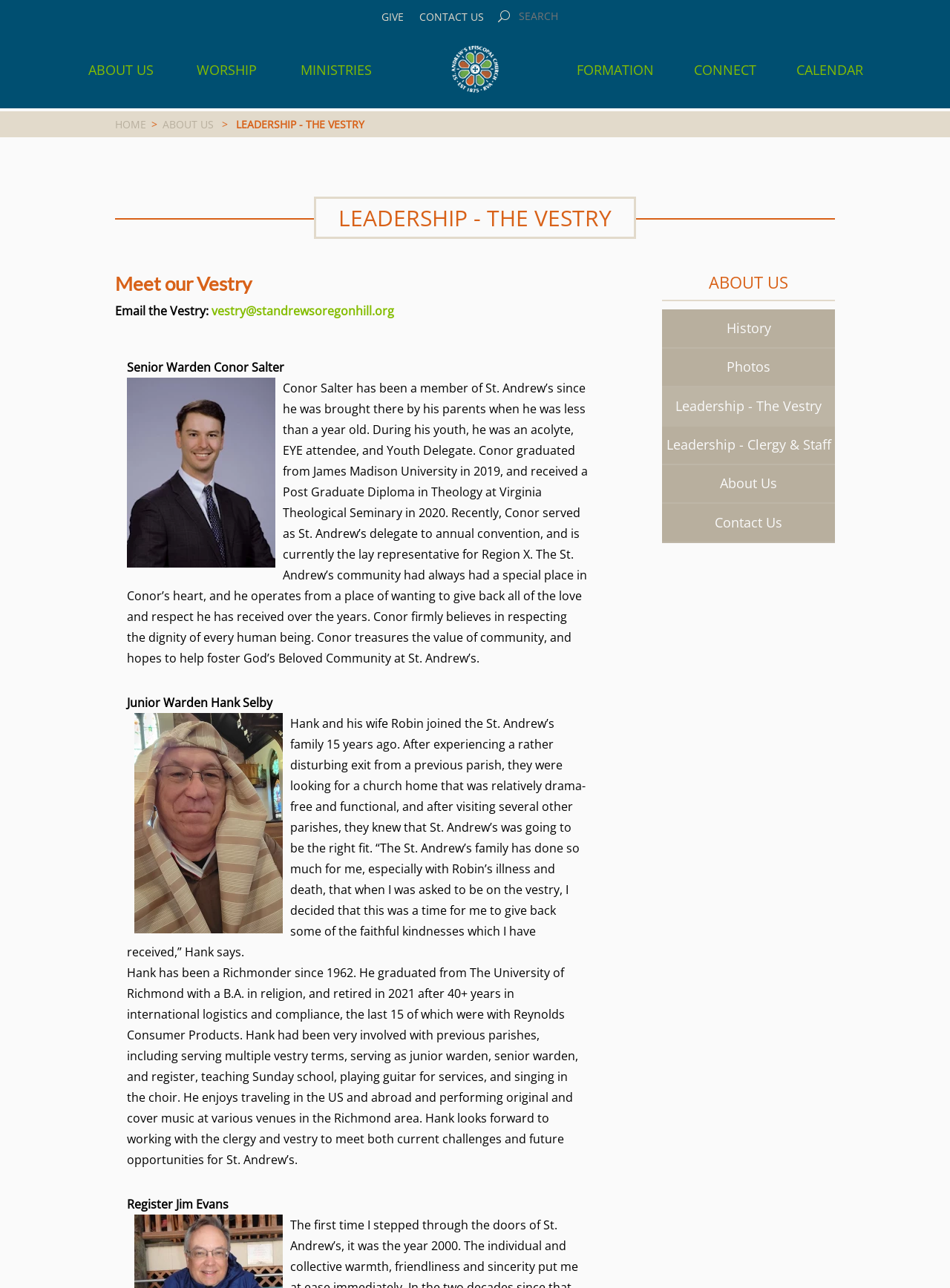Determine the bounding box coordinates (top-left x, top-left y, bottom-right x, bottom-right y) of the UI element described in the following text: Leadership - The Vestry

[0.697, 0.301, 0.879, 0.331]